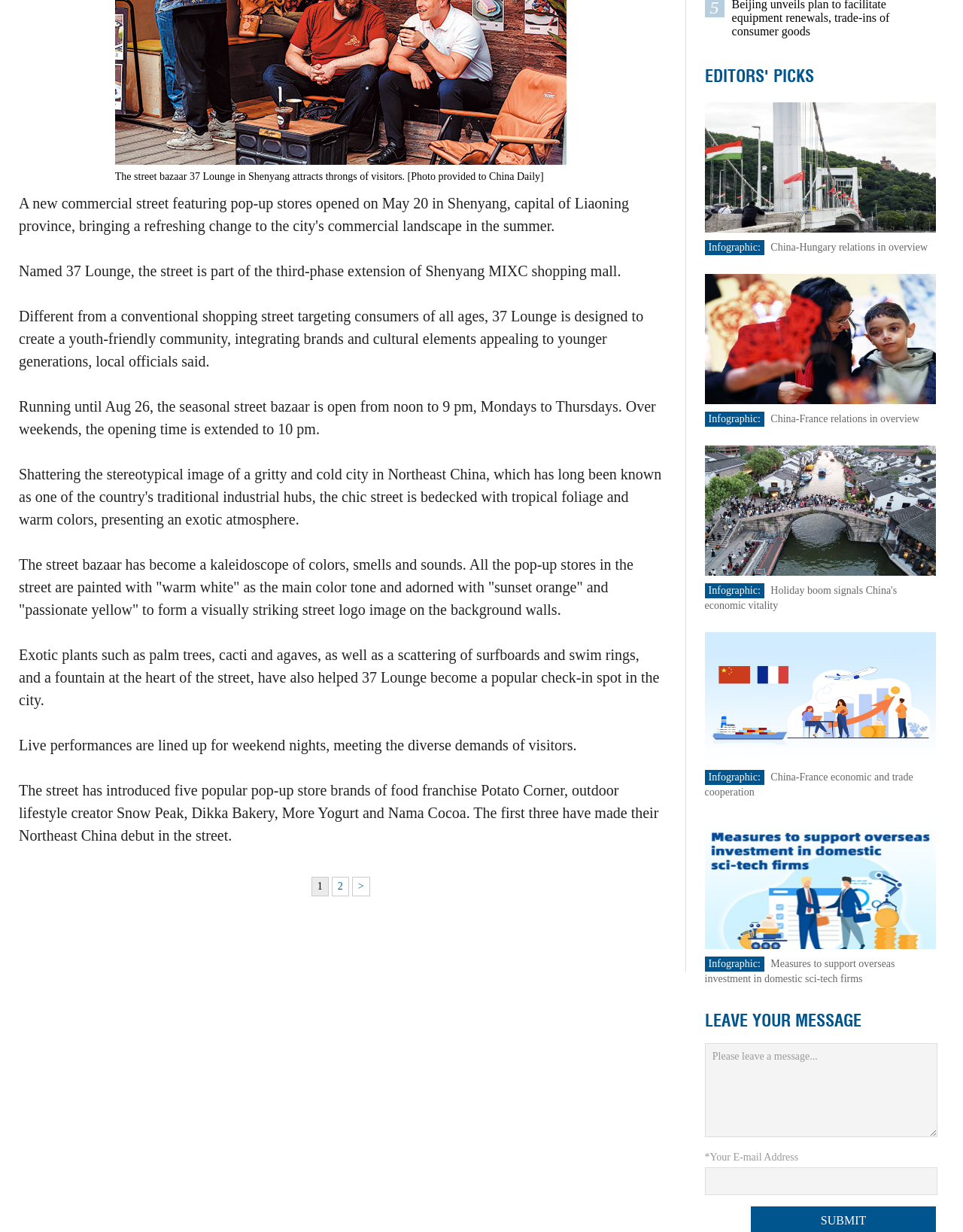Given the description of a UI element: "China-France economic and trade cooperation", identify the bounding box coordinates of the matching element in the webpage screenshot.

[0.732, 0.626, 0.948, 0.648]